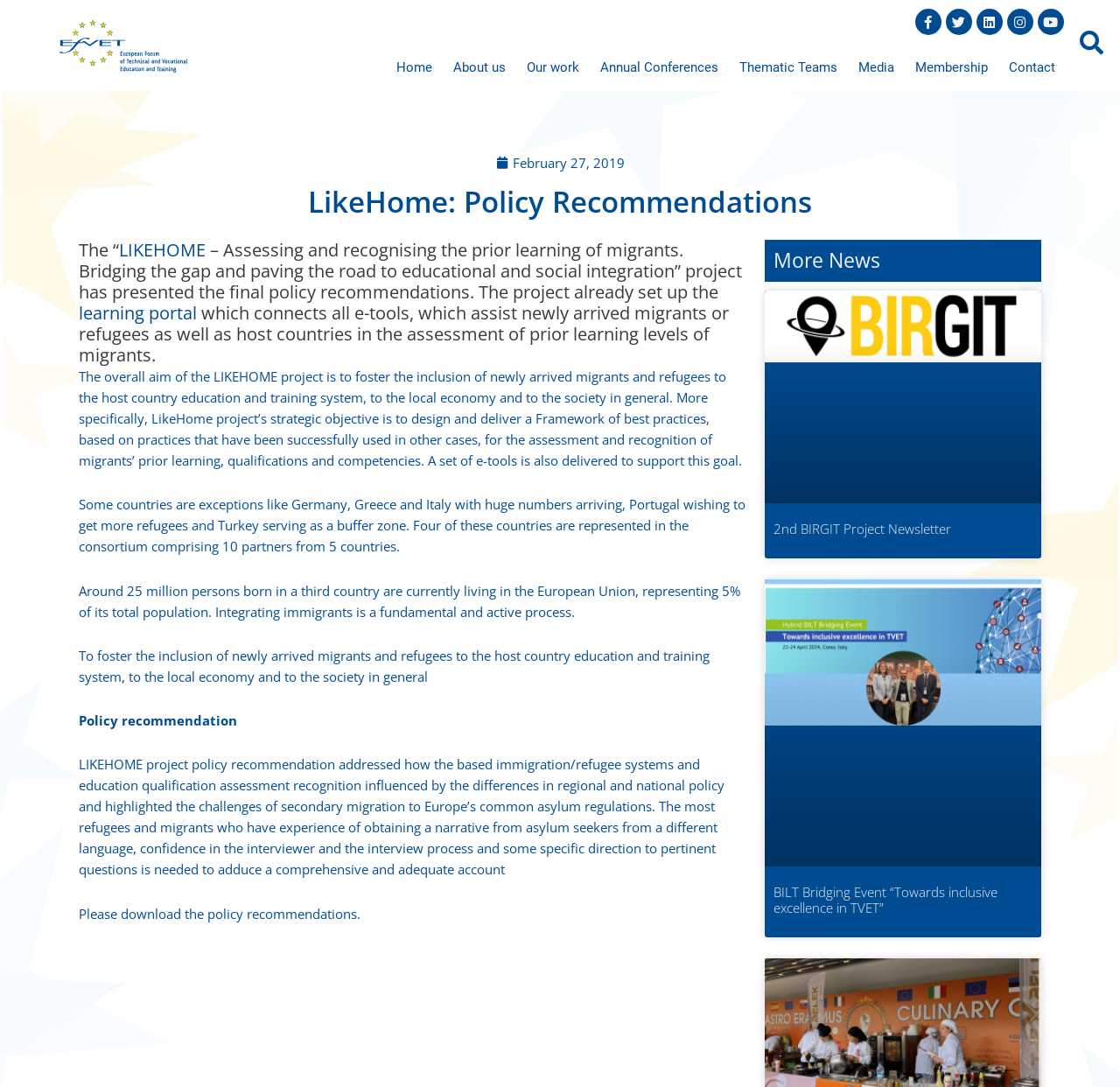Identify the bounding box for the described UI element. Provide the coordinates in (top-left x, top-left y, bottom-right x, bottom-right y) format with values ranging from 0 to 1: learning portal

[0.07, 0.277, 0.18, 0.299]